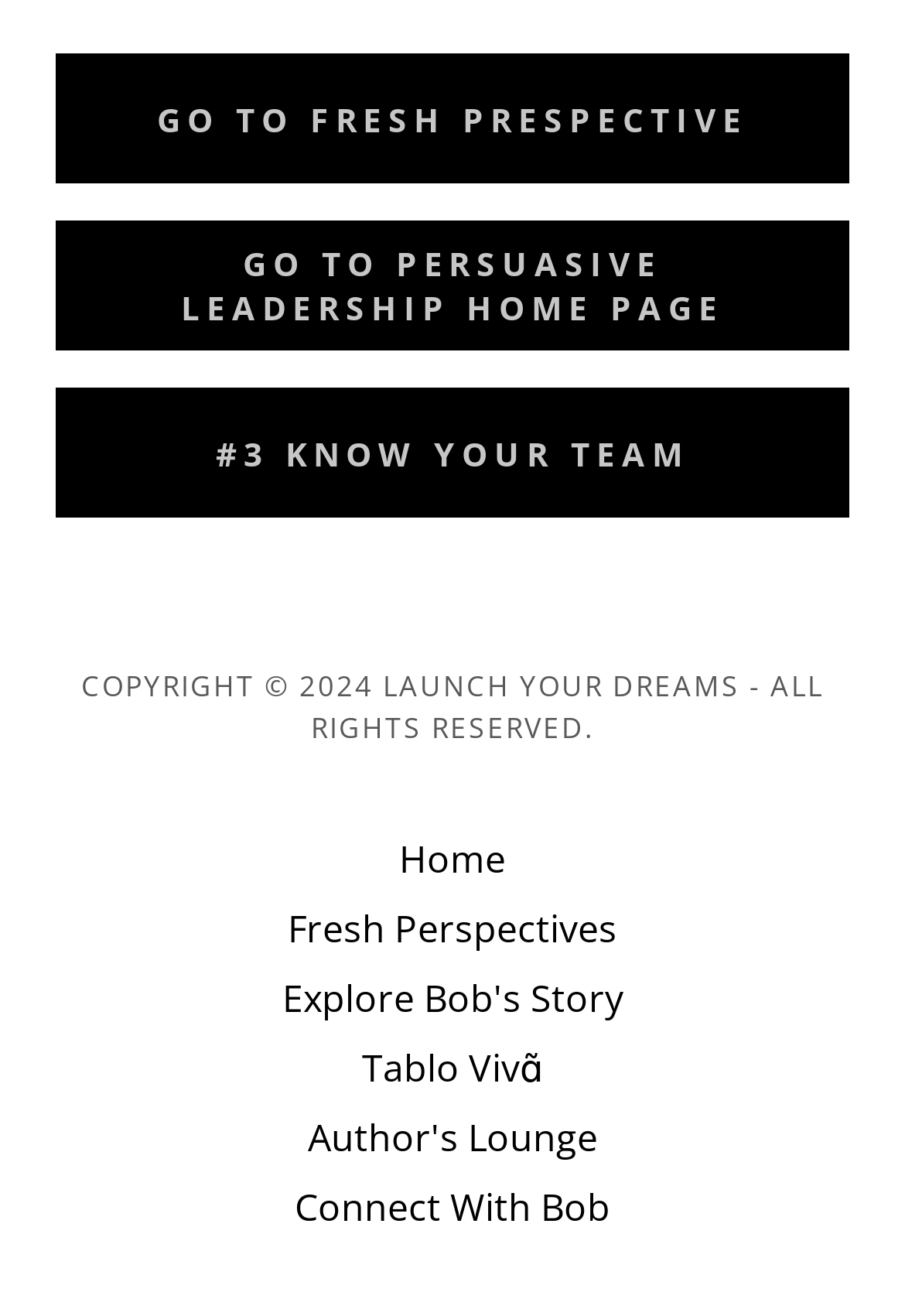Please identify the bounding box coordinates of the clickable element to fulfill the following instruction: "visit persuasive leadership home page". The coordinates should be four float numbers between 0 and 1, i.e., [left, top, right, bottom].

[0.062, 0.168, 0.938, 0.267]